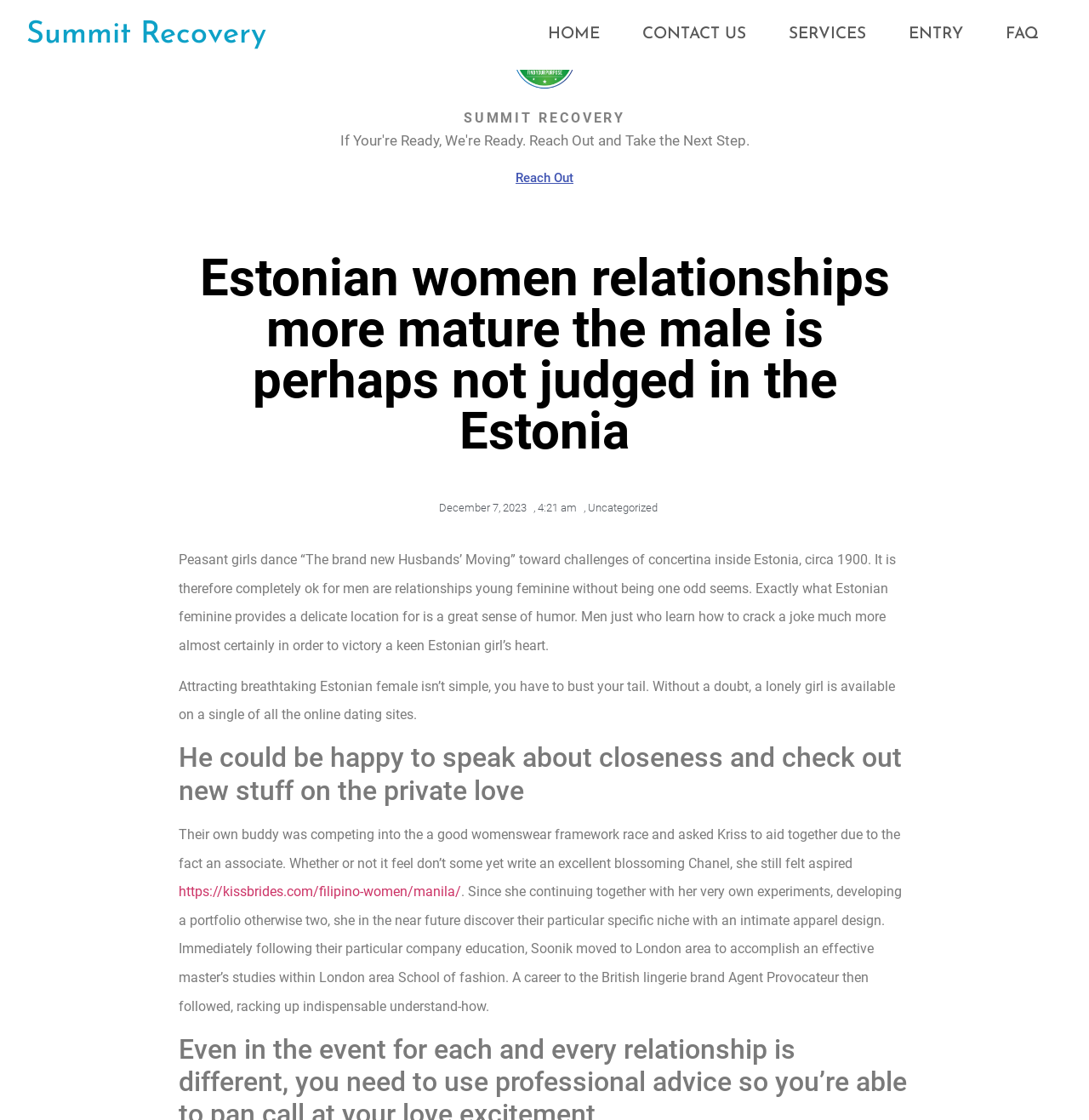Identify the bounding box coordinates for the region of the element that should be clicked to carry out the instruction: "Click on ENTRY". The bounding box coordinates should be four float numbers between 0 and 1, i.e., [left, top, right, bottom].

[0.815, 0.019, 0.904, 0.043]